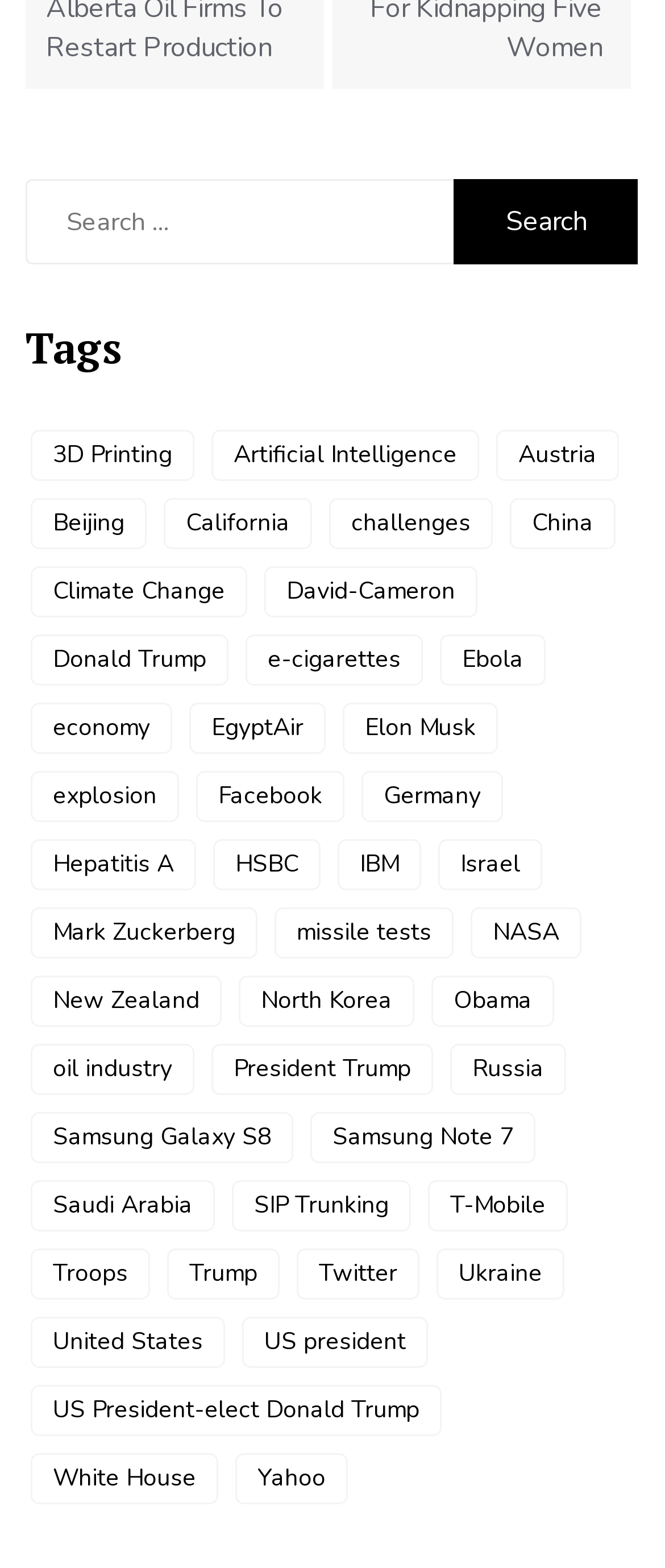Find the bounding box coordinates of the clickable area that will achieve the following instruction: "Read about Donald Trump".

[0.046, 0.404, 0.344, 0.437]